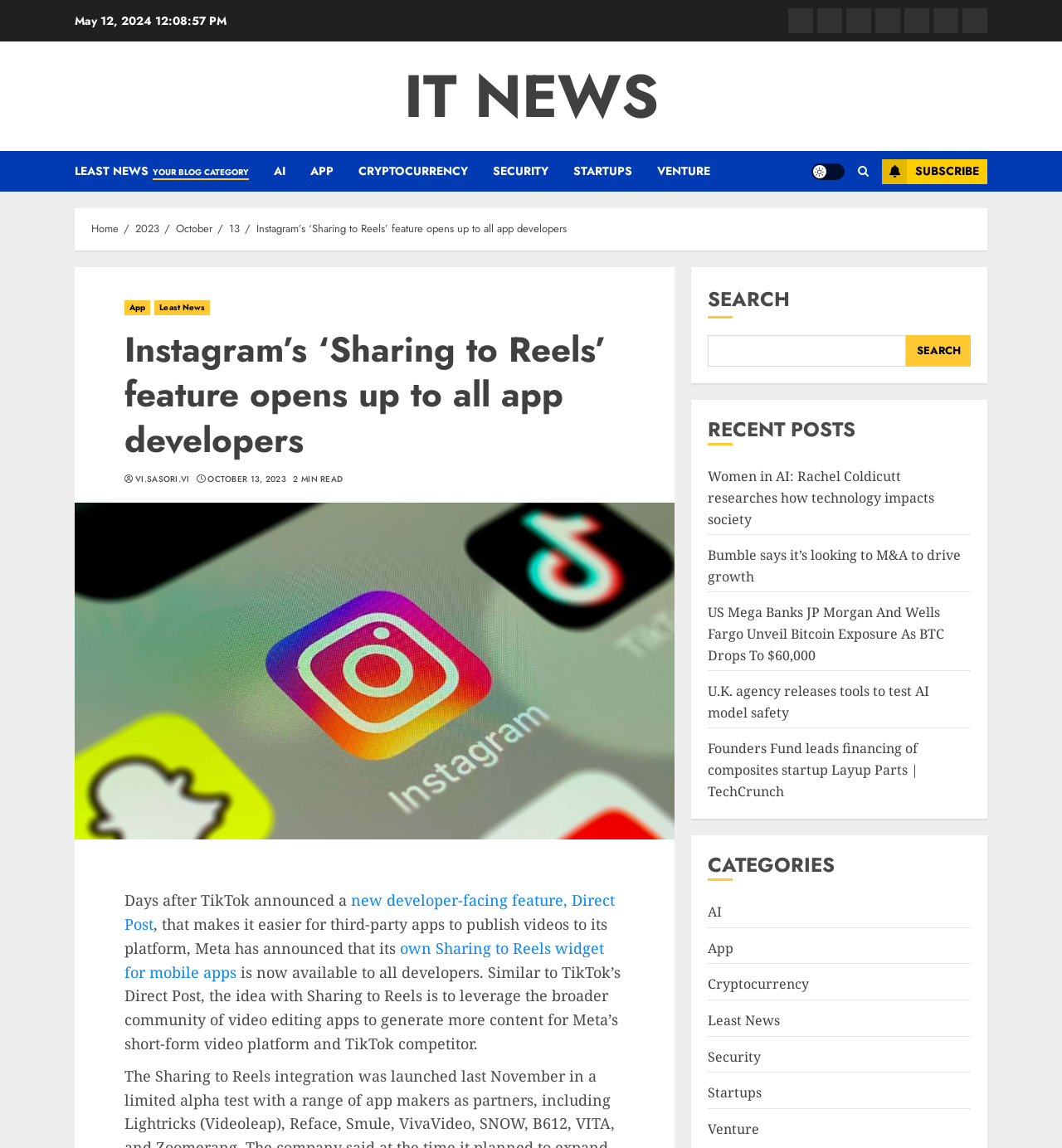What is the estimated reading time of the current article?
Using the details from the image, give an elaborate explanation to answer the question.

I found the text '2 MIN READ' below the title of the current article, which is likely the estimated reading time of the article.